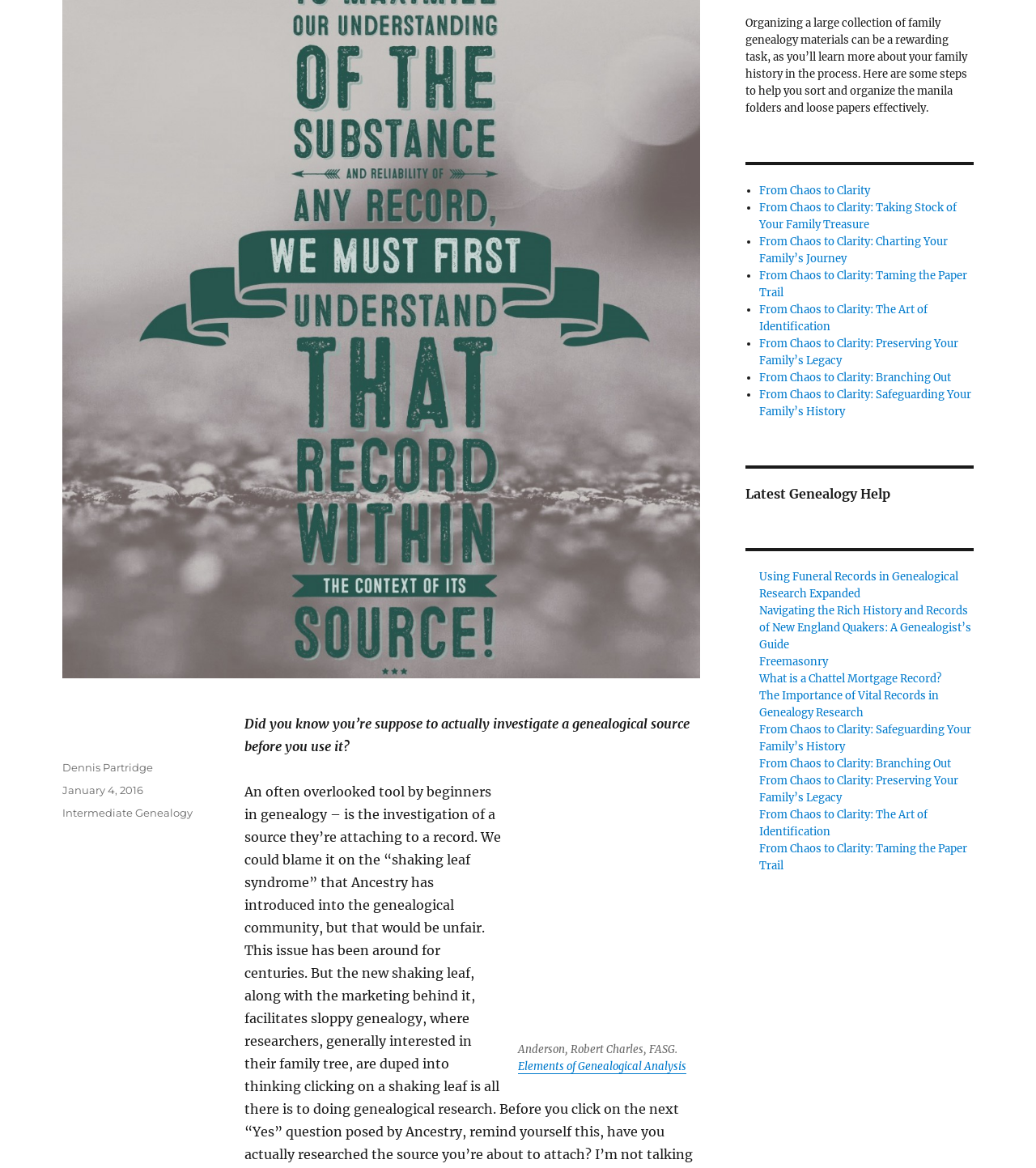Identify the bounding box coordinates of the clickable region to carry out the given instruction: "Visit the author's page".

[0.06, 0.651, 0.148, 0.663]